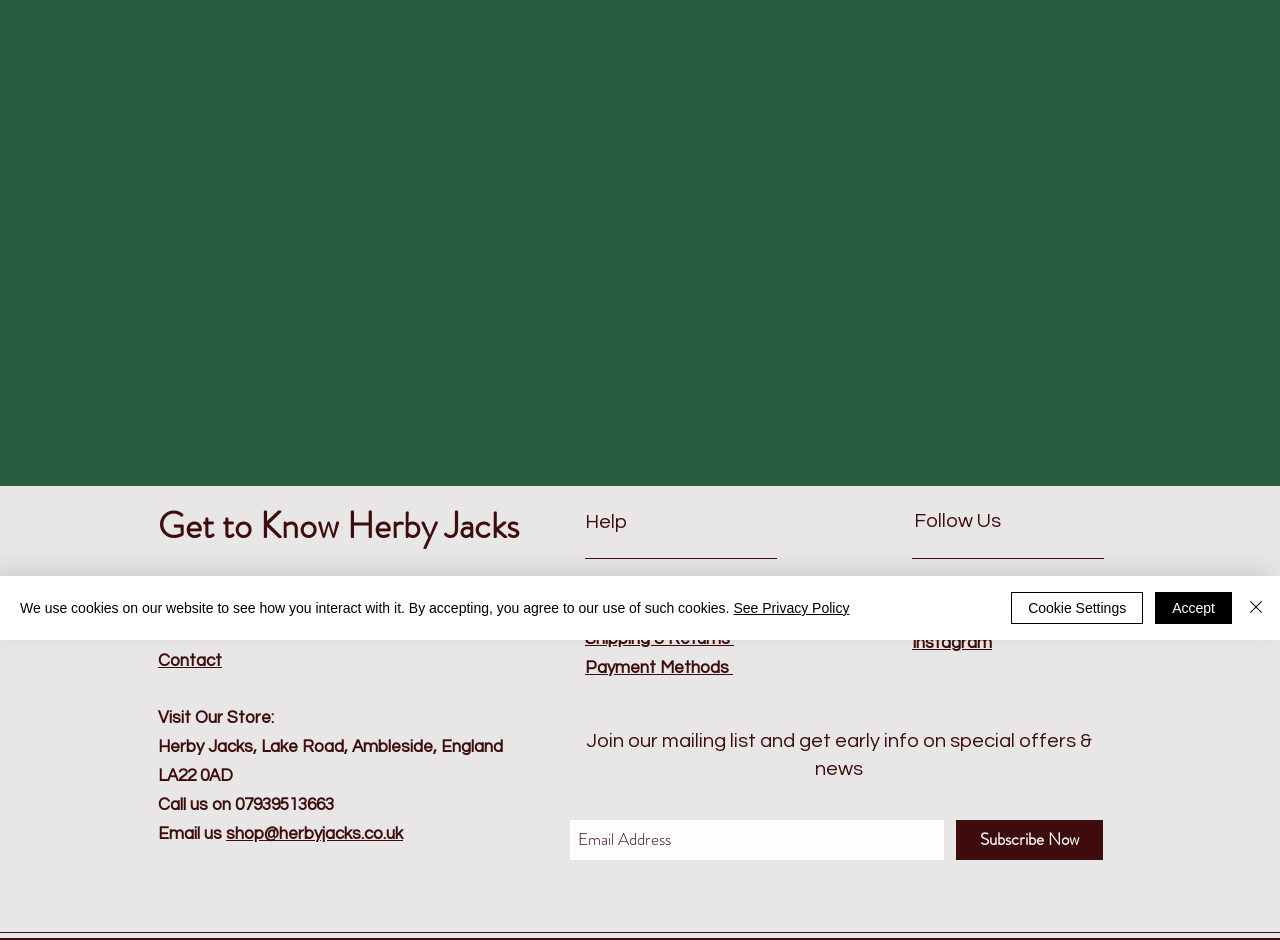For the given element description Subscribe Now, determine the bounding box coordinates of the UI element. The coordinates should follow the format (top-left x, top-left y, bottom-right x, bottom-right y) and be within the range of 0 to 1.

[0.747, 0.872, 0.862, 0.915]